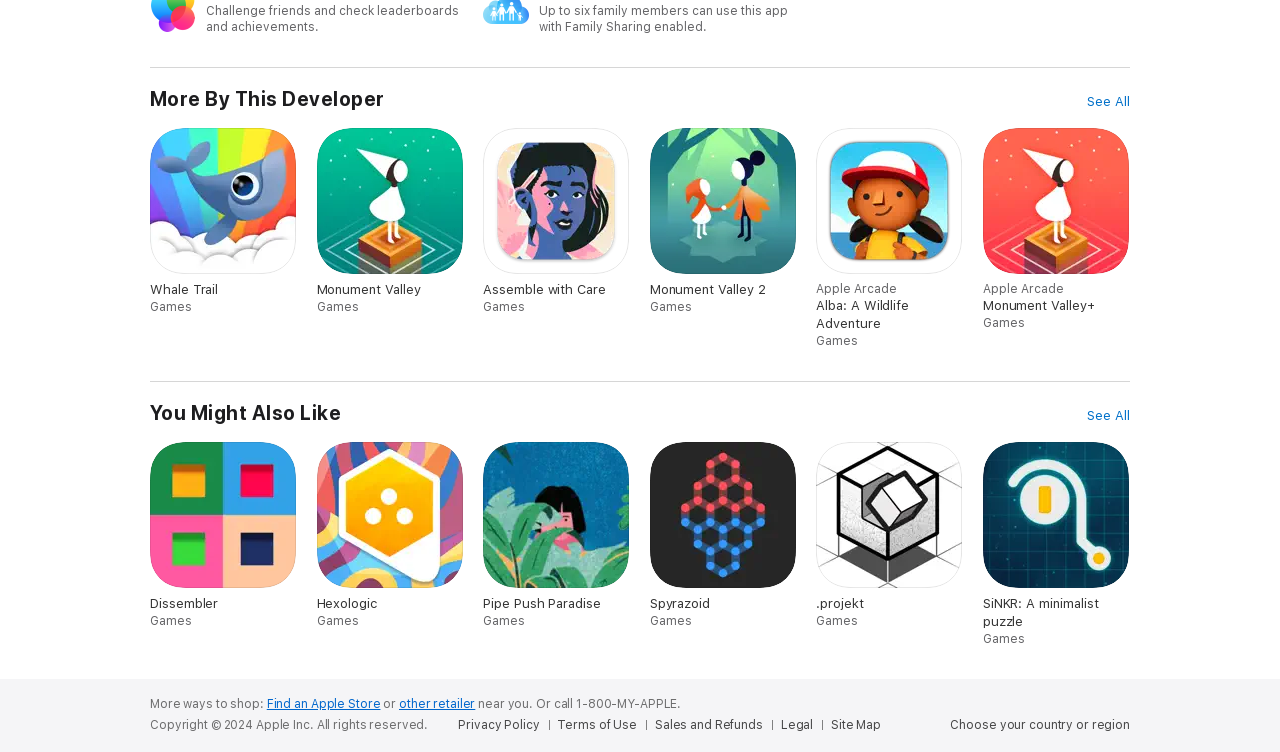Provide a brief response to the question using a single word or phrase: 
What is the name of the developer of the app?

Not mentioned